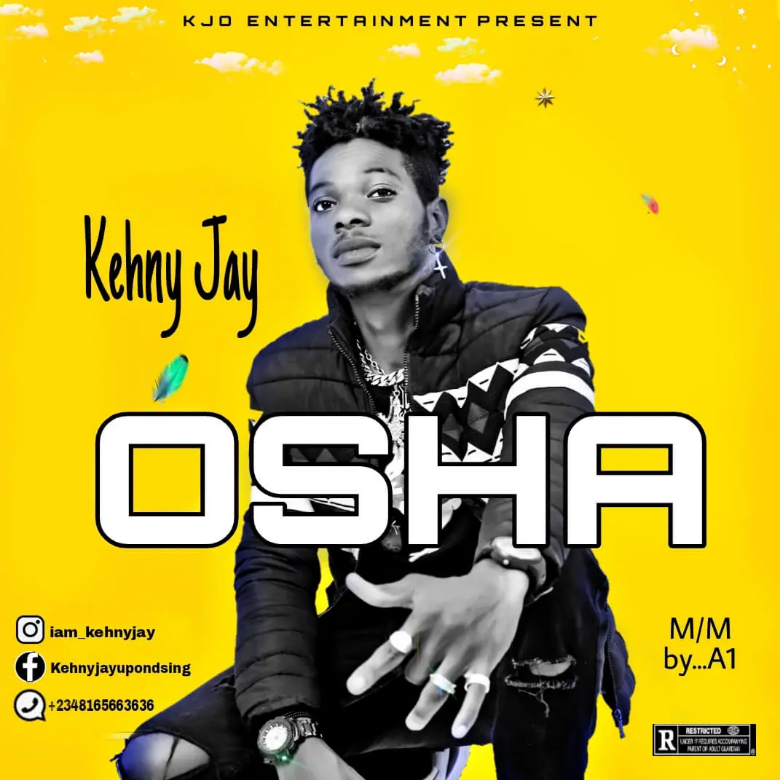Illustrate the scene in the image with a detailed description.

The promotional cover art for Kehny Jay's latest single, "OSHA," showcases the artist in a striking pose against a vibrant yellow background, adorned with playful cloud motifs. Kehny Jay, dressed in a stylish, black zip-up jacket with a modern design, exudes charisma and confidence. His accessories, including various rings and a watch, add a touch of personal flair. 

The bold title "OSHA" is prominently displayed in white, contrasting sharply with the background, while the artist's name, "Kehny Jay," appears above in an elegant script. The lower corner features social media handles and contact information, connecting fans with the artist. This captivating artwork promises listeners an exciting musical experience, highlighting Kehny Jay as an emerging talent in the industry.